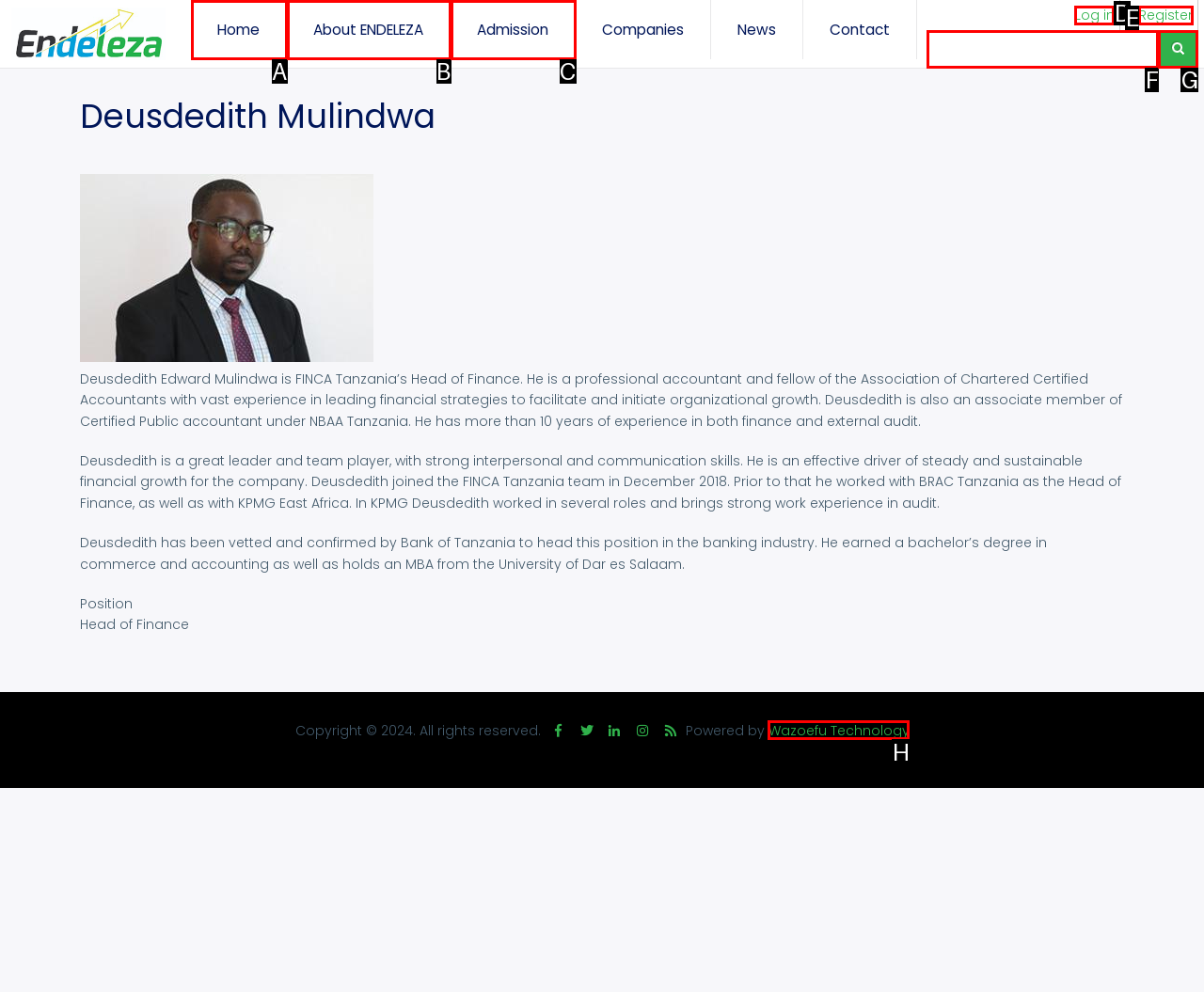For the task: Register for an account, tell me the letter of the option you should click. Answer with the letter alone.

E